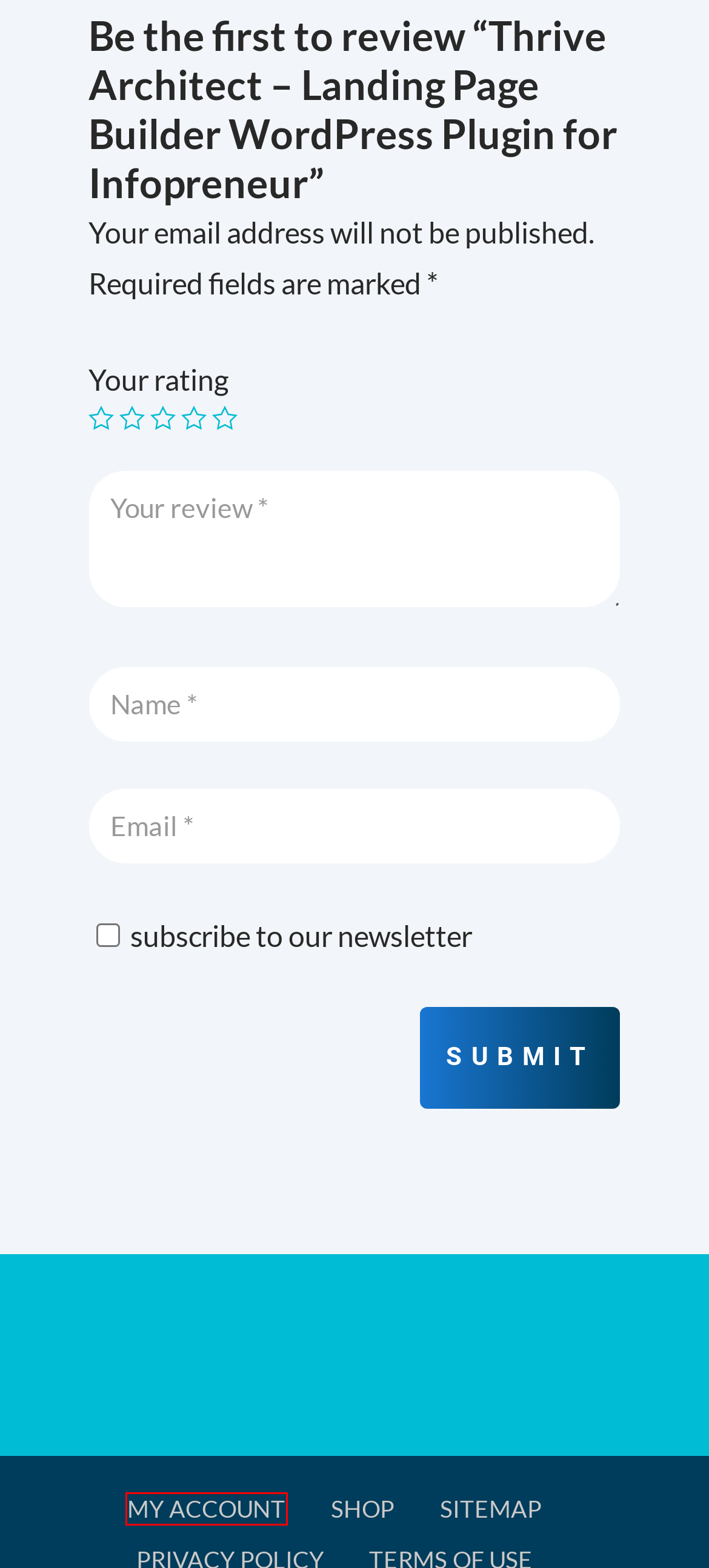Look at the screenshot of a webpage with a red bounding box and select the webpage description that best corresponds to the new page after clicking the element in the red box. Here are the options:
A. Terms of Use | Araix University
B. Thrive Themes - Building Conversion Focused Landing Page and Website
C. OptimizePress - WordPress Landing Page Builder Plugin
D. Elegant Themes - Best WordPress Theme and Plugin Provider
E. Internet marketer Growth Hacking Resources and Tools | Araix University
F. Conversion rate Archives | Araix University
G. Sitemap | Araix University
H. My account | Araix University

H